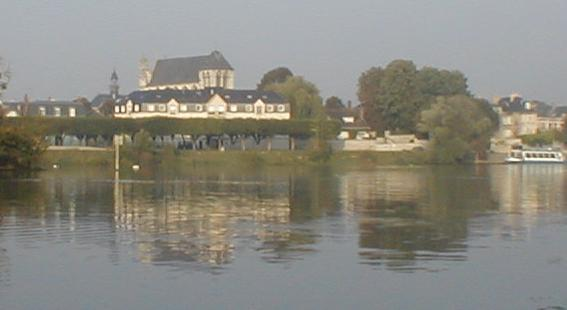Look at the image and give a detailed response to the following question: What time of day is depicted in the image?

The caption describes the scene as being illuminated by gentle morning light, indicating that the image captures a moment in the morning.